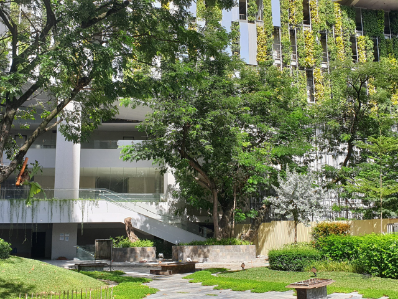Based on the image, provide a detailed response to the question:
What feature is present in the foreground of the image?

The caption describes the foreground of the image as featuring a landscaped area with a serene water feature, stone paths, and well-maintained foliage, which directly answers the question.